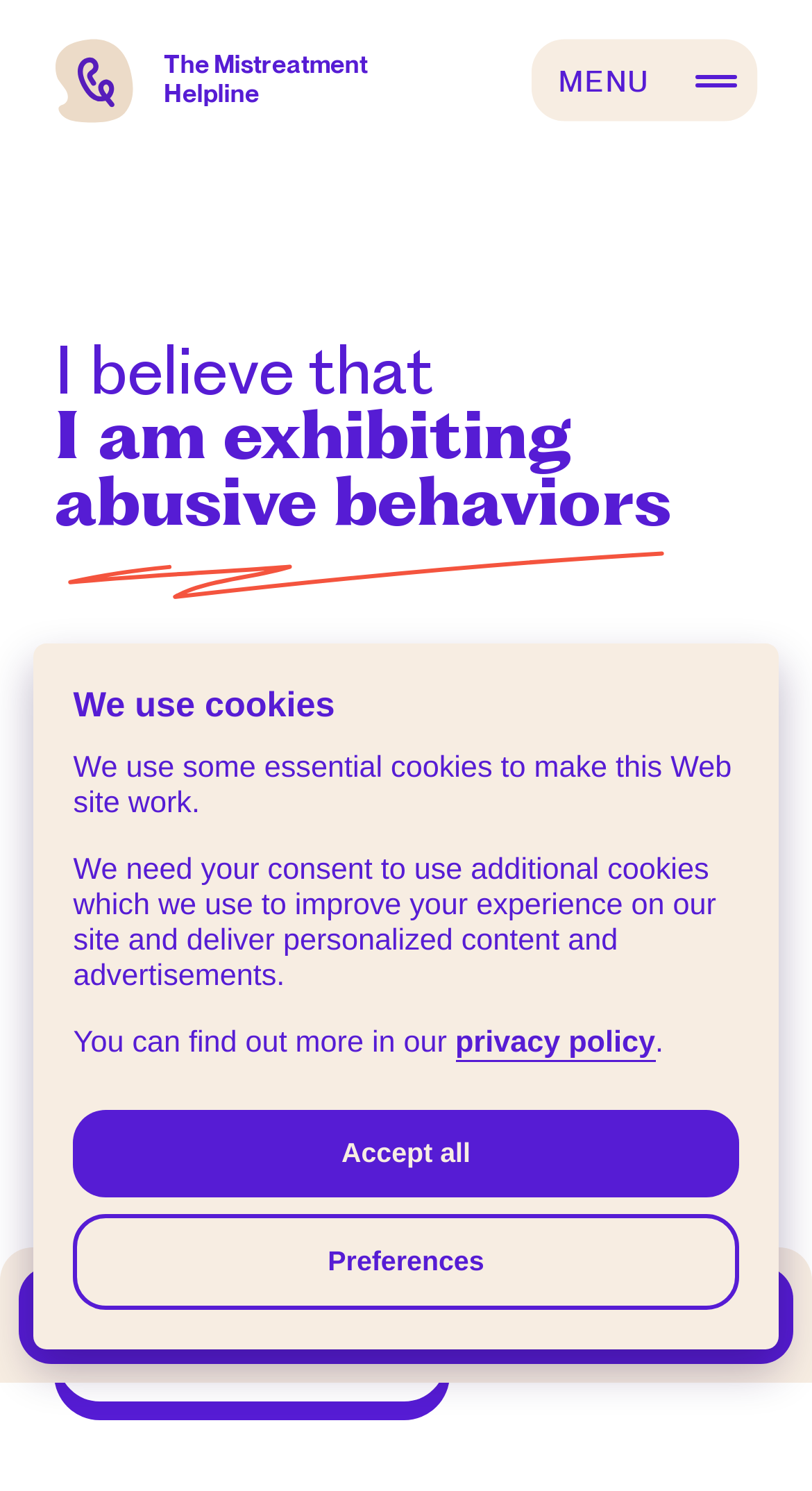Locate the bounding box coordinates of the clickable area needed to fulfill the instruction: "Visit the Mistreatment Helpline website".

[0.067, 0.025, 0.453, 0.082]